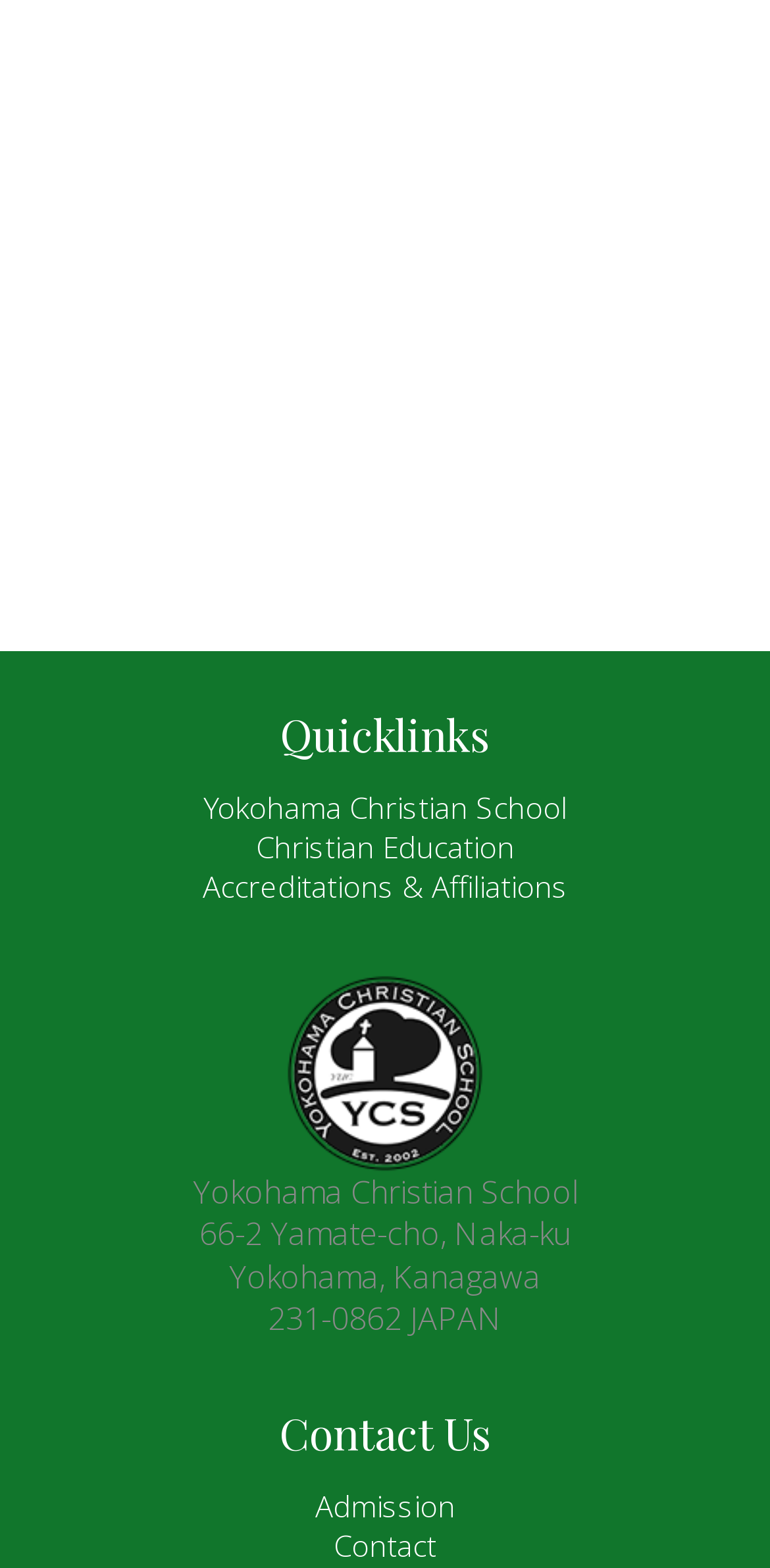Provide a thorough and detailed response to the question by examining the image: 
What is the location of the school?

The webpage has static text elements with the address '66-2 Yamate-cho, Naka-ku, Yokohama, Kanagawa 231-0862 JAPAN', indicating that the location of the school is in Yokohama, Kanagawa, Japan.